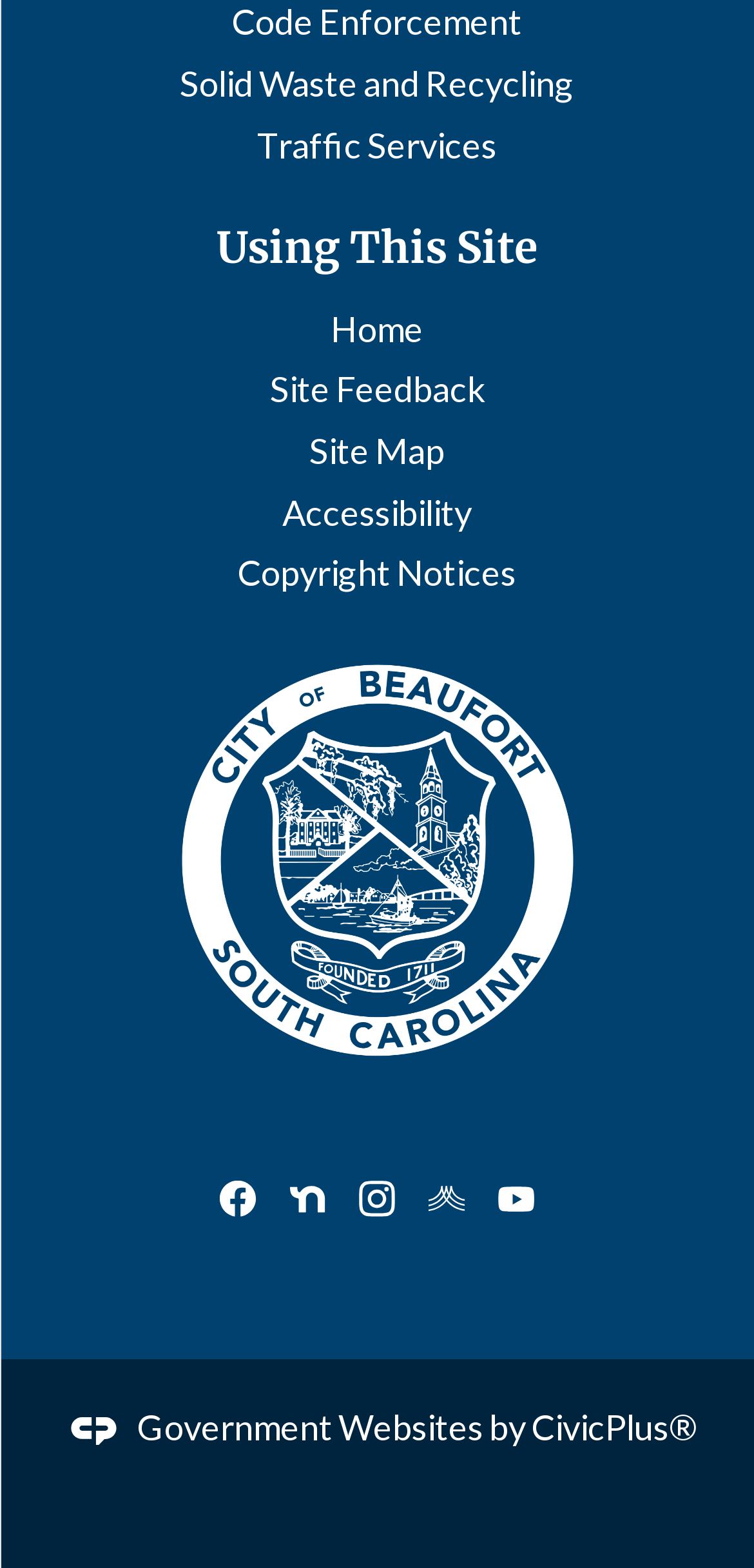Please specify the bounding box coordinates of the element that should be clicked to execute the given instruction: 'Visit Facebook page'. Ensure the coordinates are four float numbers between 0 and 1, expressed as [left, top, right, bottom].

[0.29, 0.751, 0.341, 0.778]